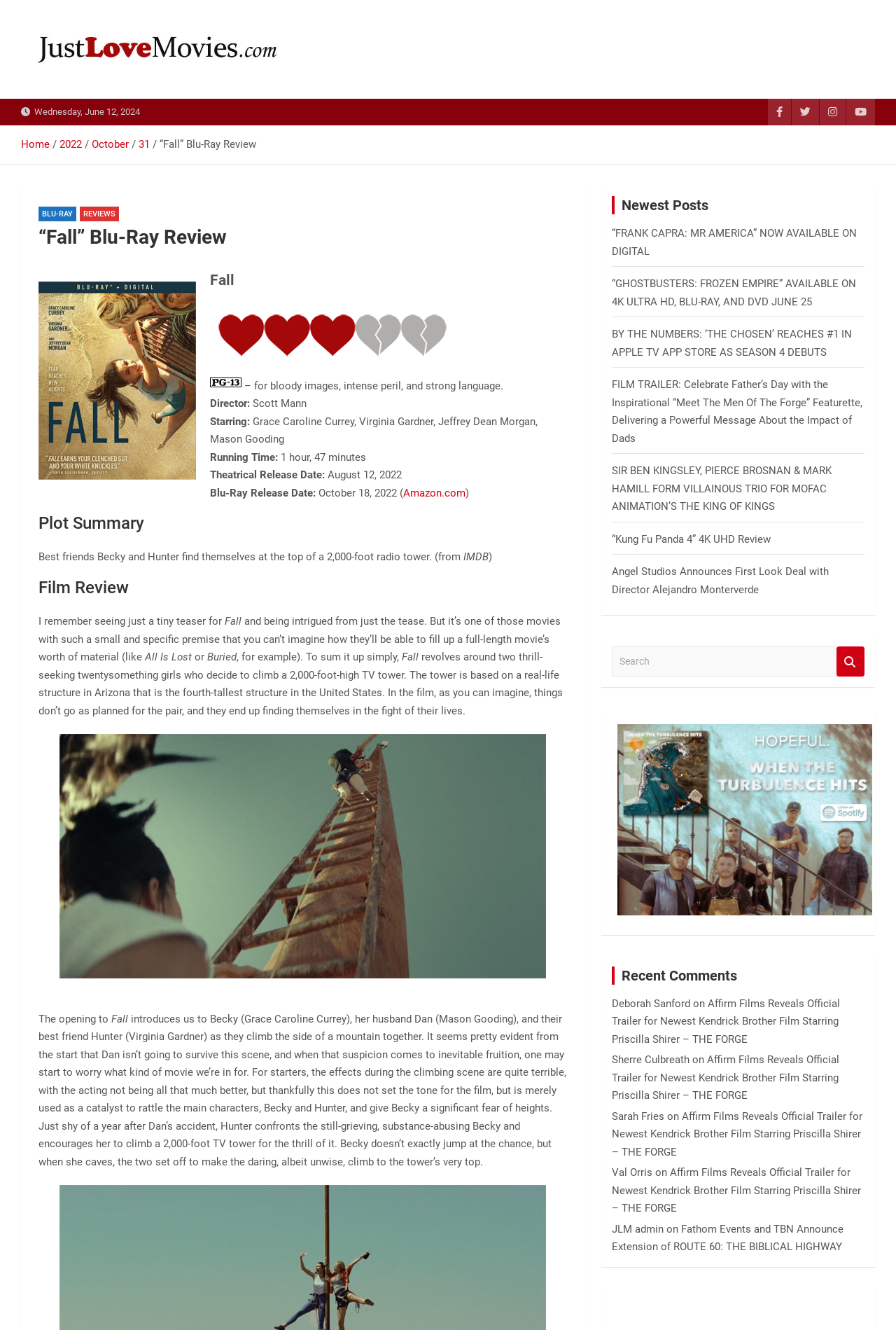What is the release date of the Blu-Ray of the movie 'Fall'?
Could you please answer the question thoroughly and with as much detail as possible?

The webpage mentions that the Blu-Ray release date of the movie 'Fall' is October 18, 2022, which is available on Amazon.com.